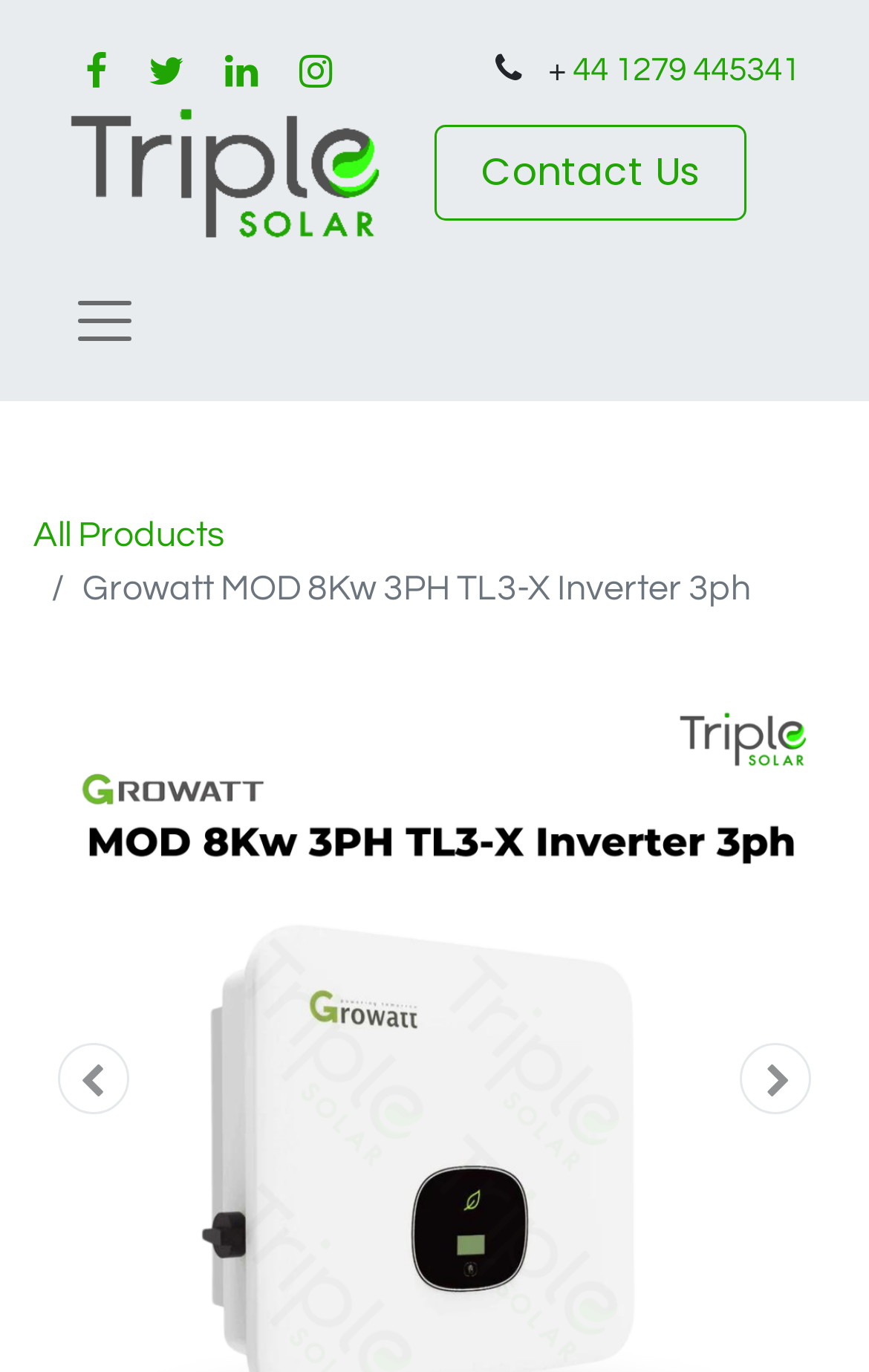What is the logo of the website?
Based on the image, give a concise answer in the form of a single word or short phrase.

Triple Solar